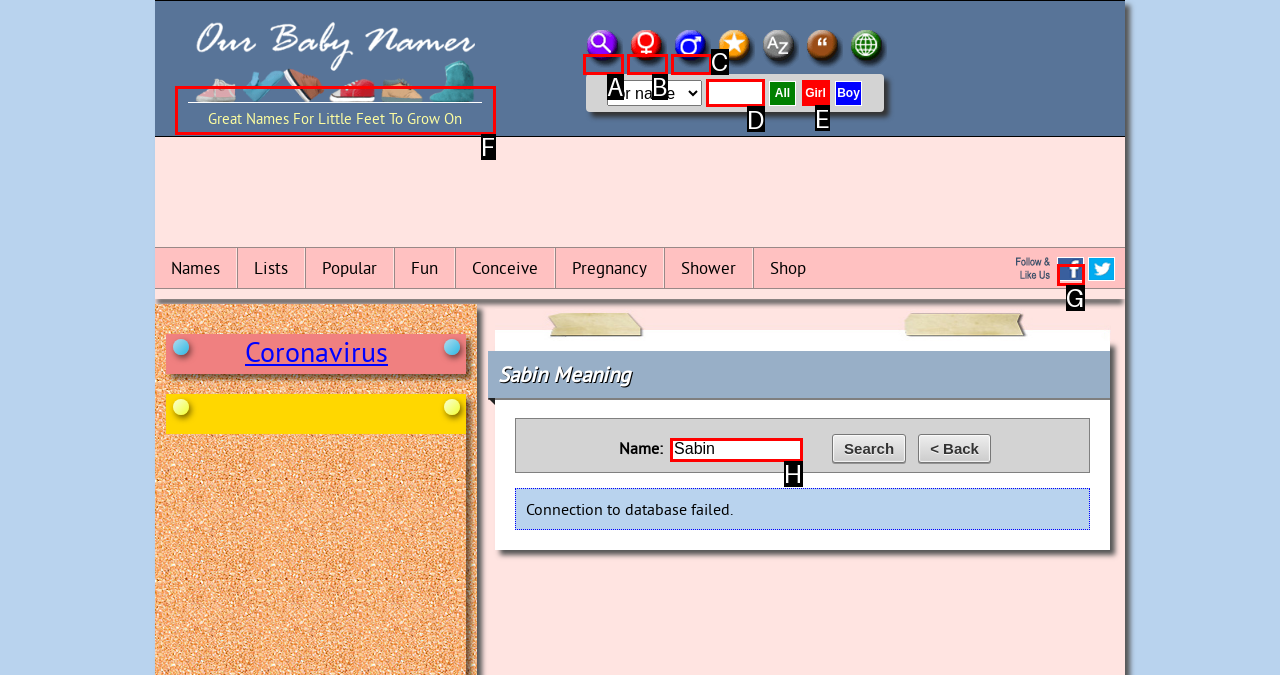Determine which HTML element to click for this task: Enter a name Provide the letter of the selected choice.

D